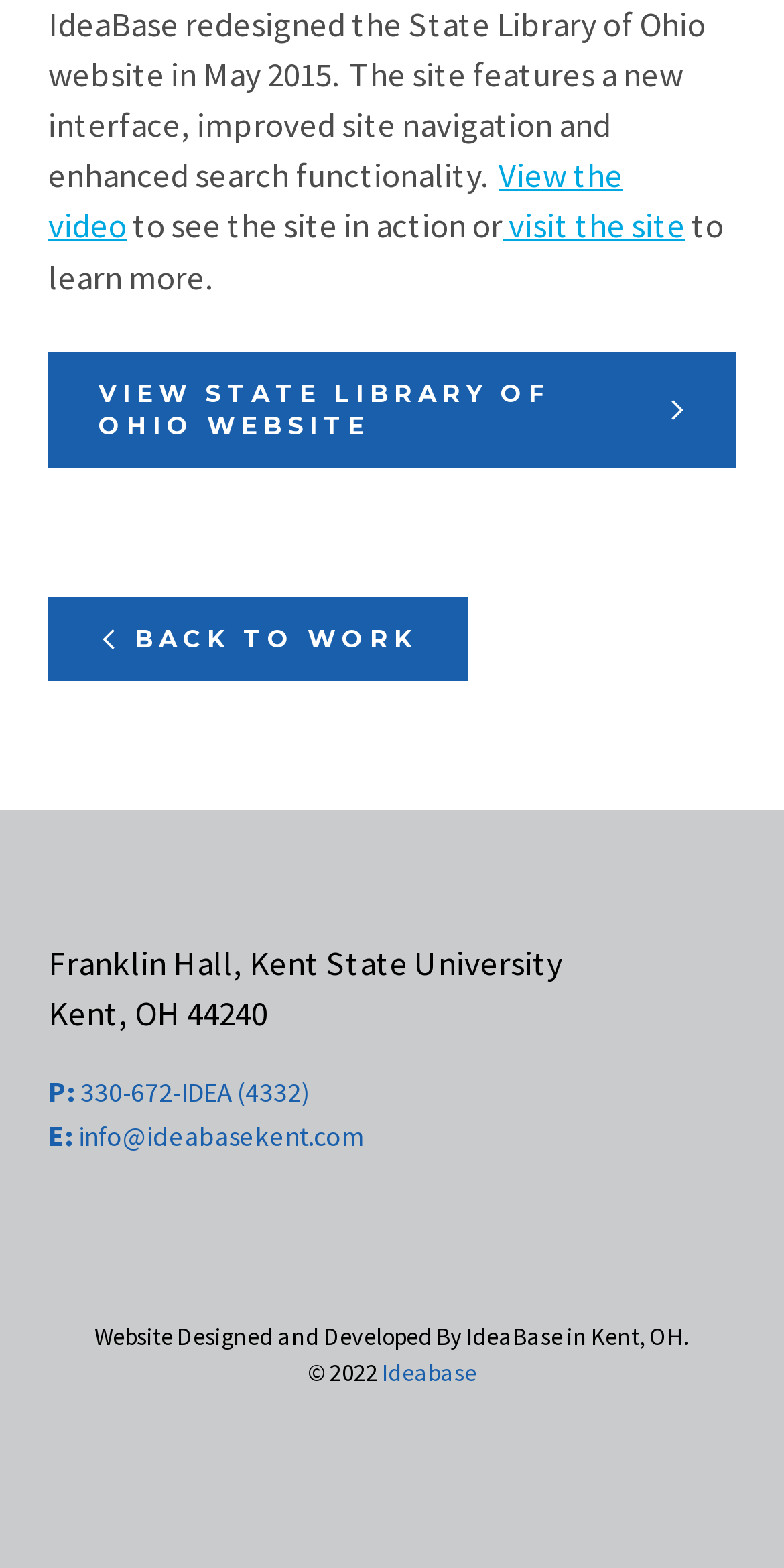What is the name of the company that designed the State Library of Ohio website?
Using the image, elaborate on the answer with as much detail as possible.

I found the answer by looking at the StaticText element with the content 'Website Designed and Developed By IdeaBase in Kent, OH.' which is located at the bottom of the page. This text suggests that the company that designed the State Library of Ohio website is IdeaBase.